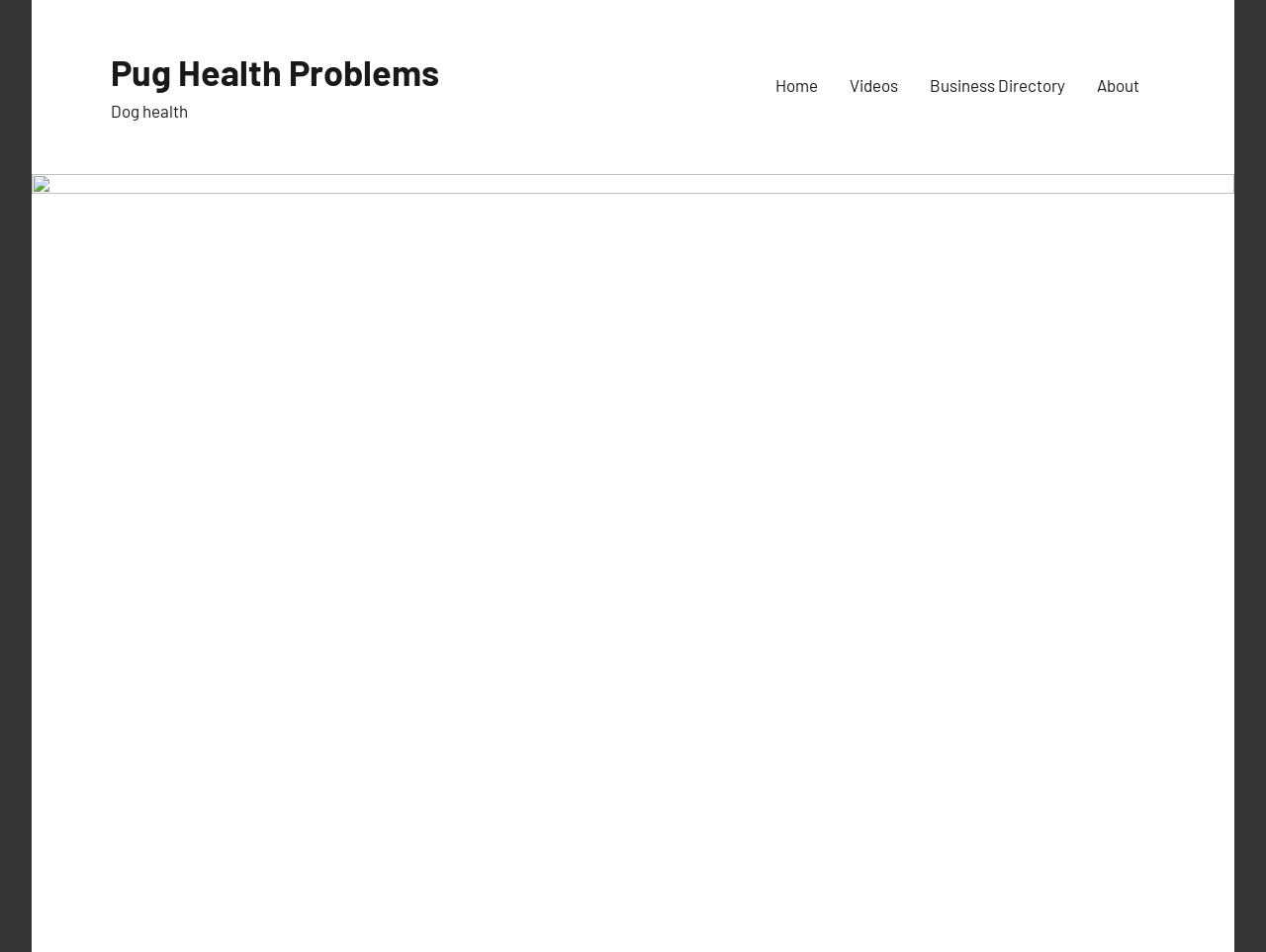Detail the various sections and features of the webpage.

The webpage is about marketing tips for a veterinary clinic website, specifically focusing on pug health problems. At the top-left corner, there is a link to "Pug Health Problems" with a brief description "Dog health" next to it. 

On the top-right side, there is a primary navigation menu with four links: "Home", "Videos", "Business Directory", and "About", which are evenly spaced and aligned horizontally.